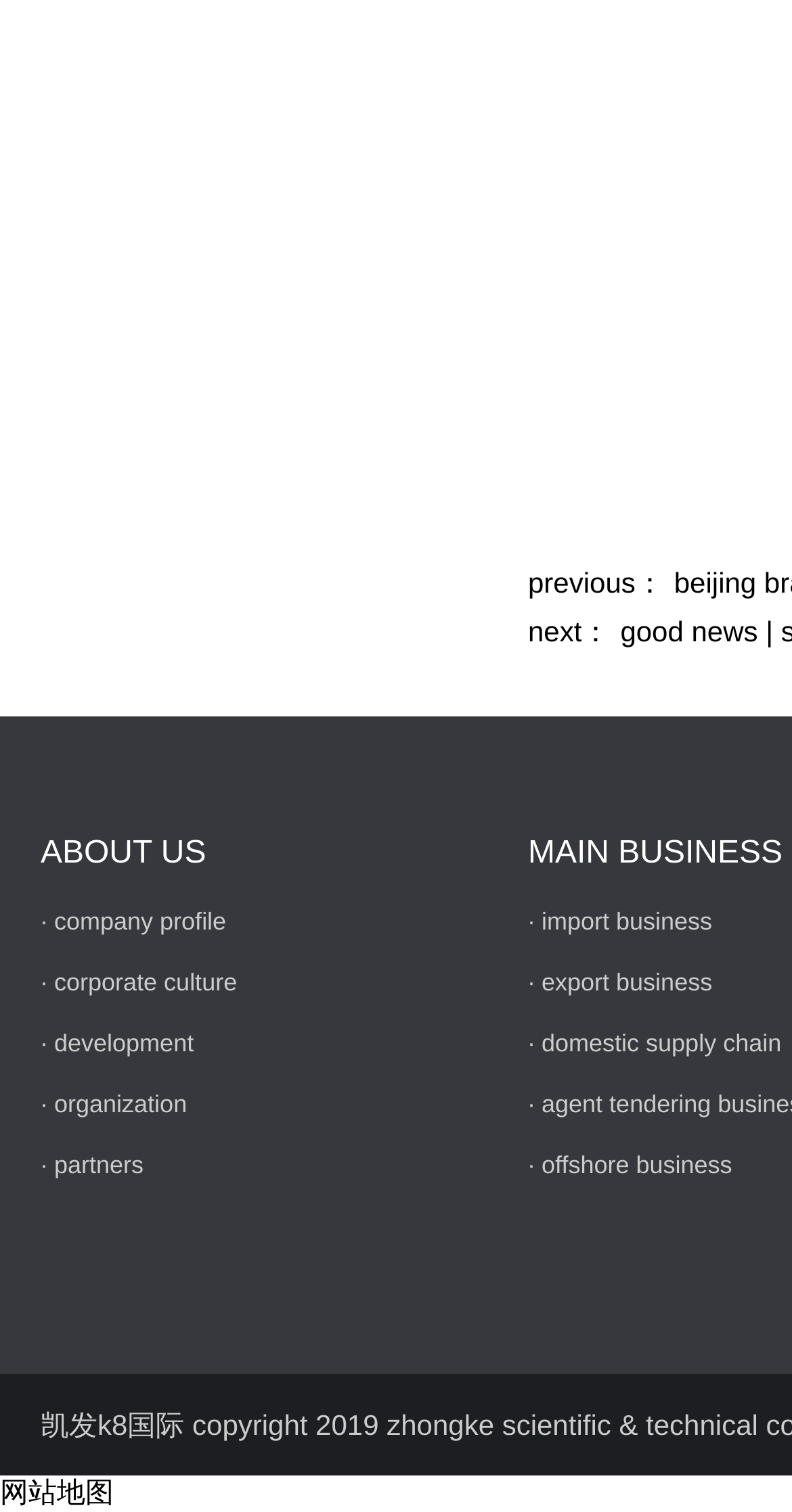What is the first item in the ABOUT US section?
Answer the question with a single word or phrase, referring to the image.

company profile